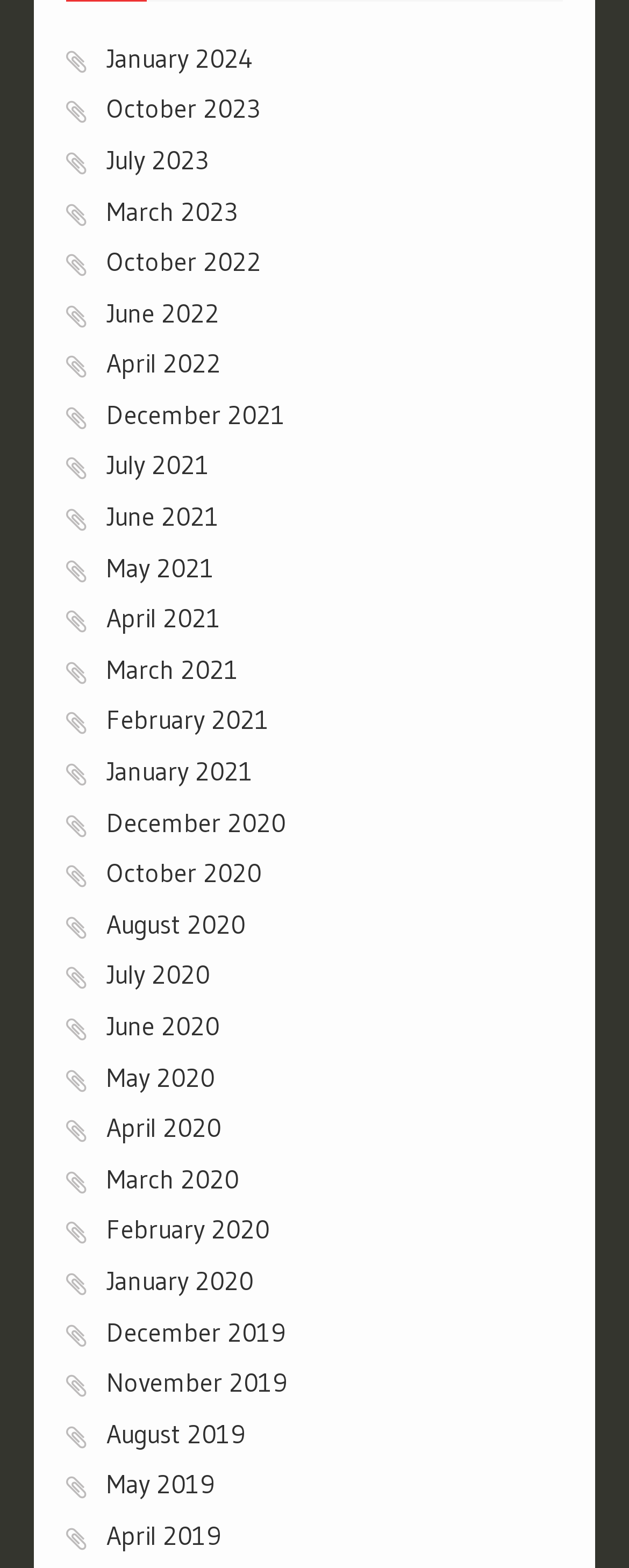Can you specify the bounding box coordinates of the area that needs to be clicked to fulfill the following instruction: "Go to October 2023"?

[0.169, 0.059, 0.412, 0.08]